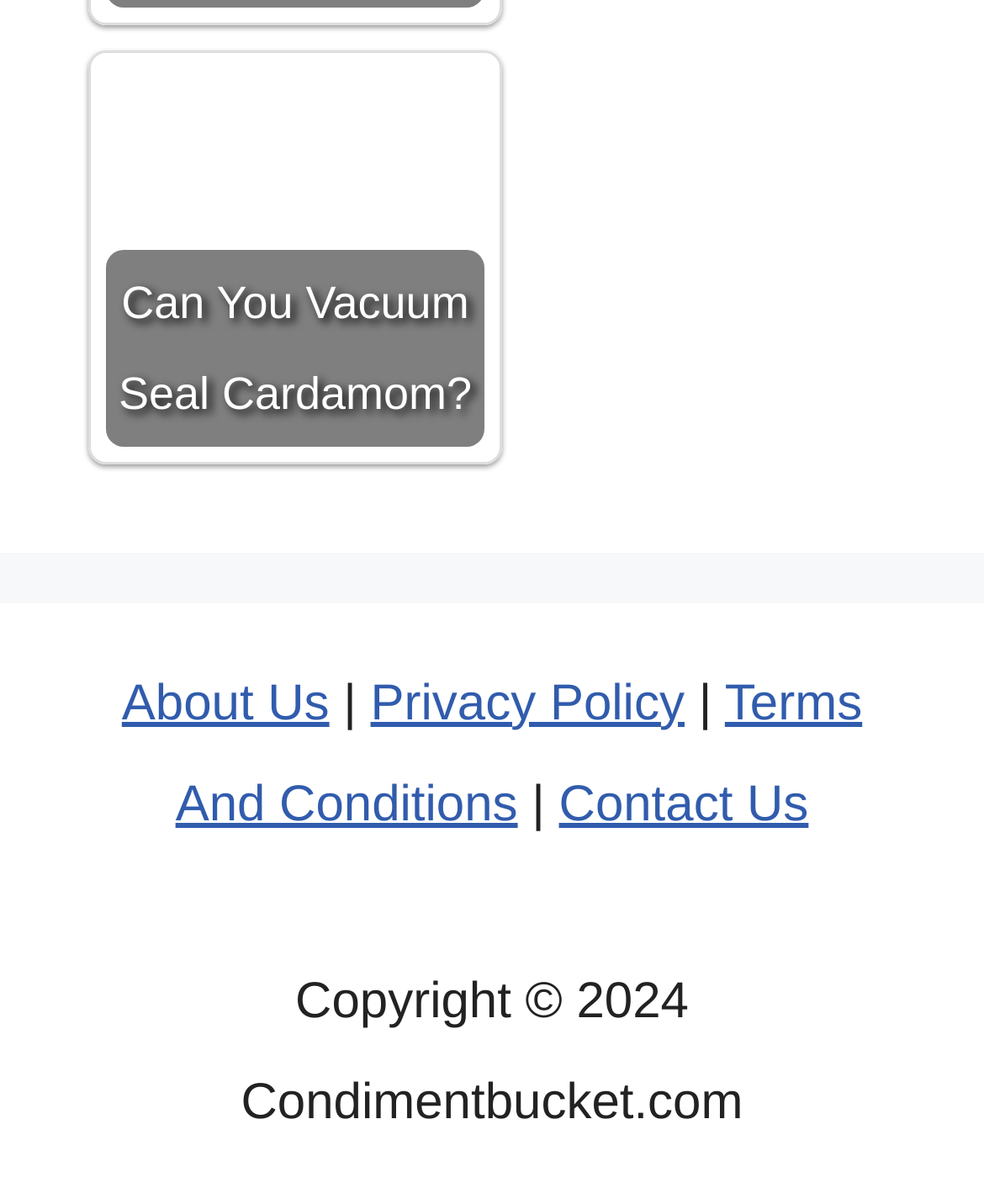What is the name of the website?
Refer to the image and provide a one-word or short phrase answer.

Condimentbucket.com